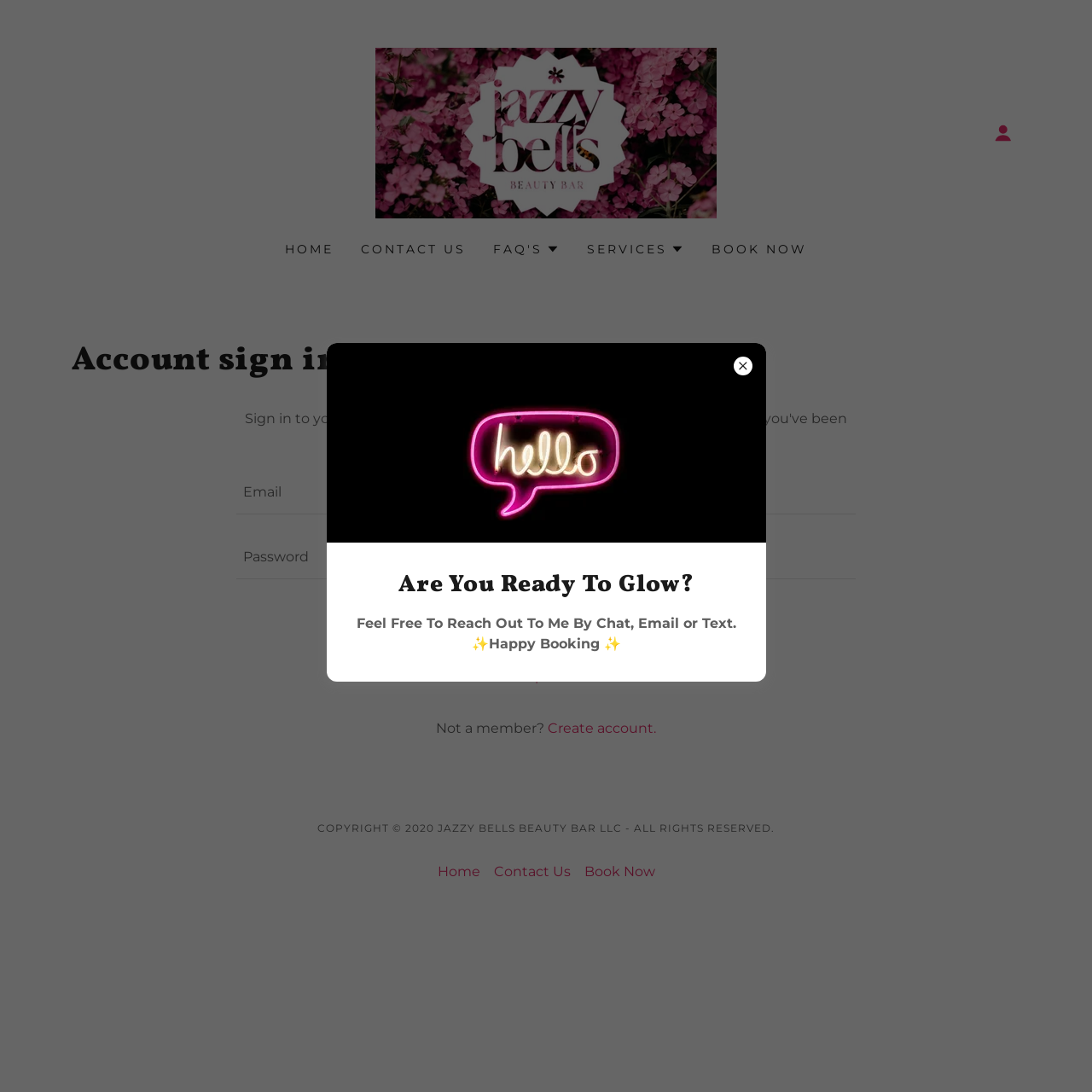Highlight the bounding box coordinates of the region I should click on to meet the following instruction: "Click on the 'BOOK NOW' link".

[0.647, 0.214, 0.744, 0.242]